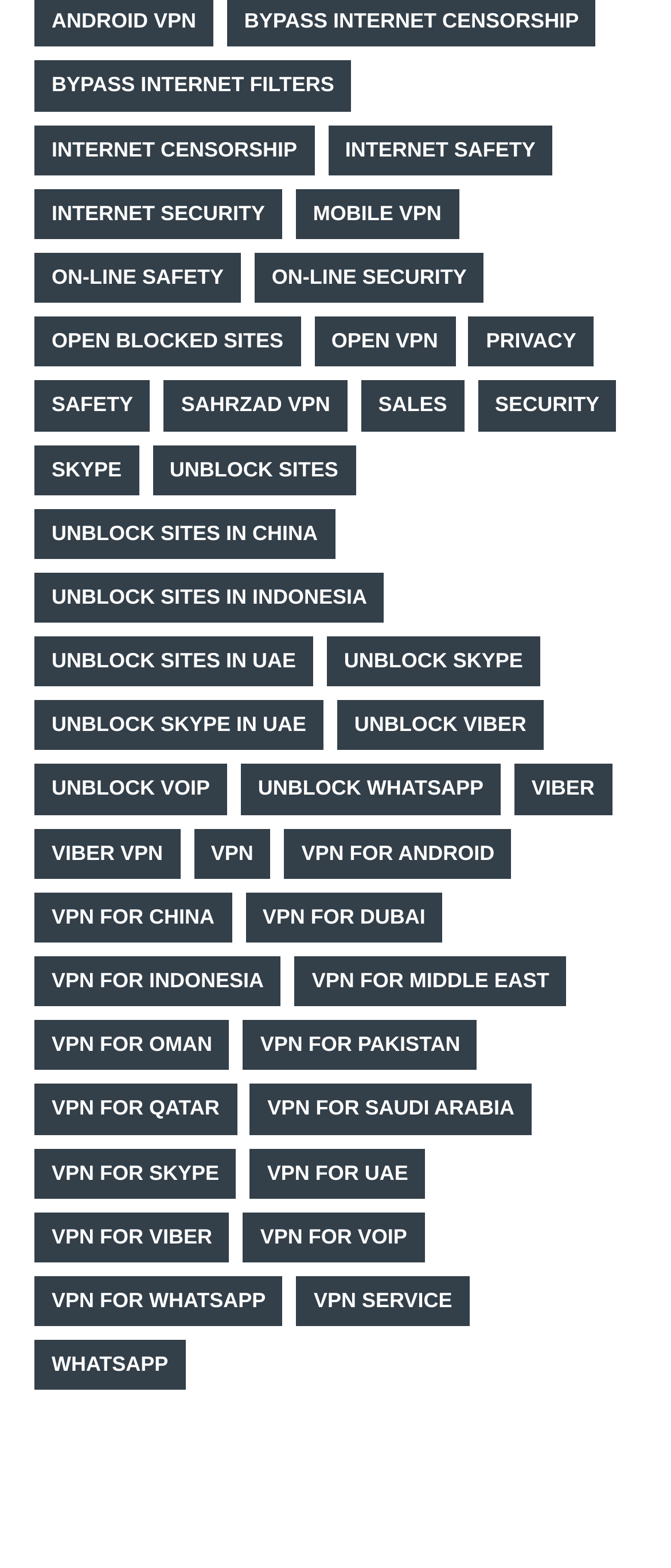Please respond in a single word or phrase: 
What is the purpose of the links on this webpage?

To provide VPN services